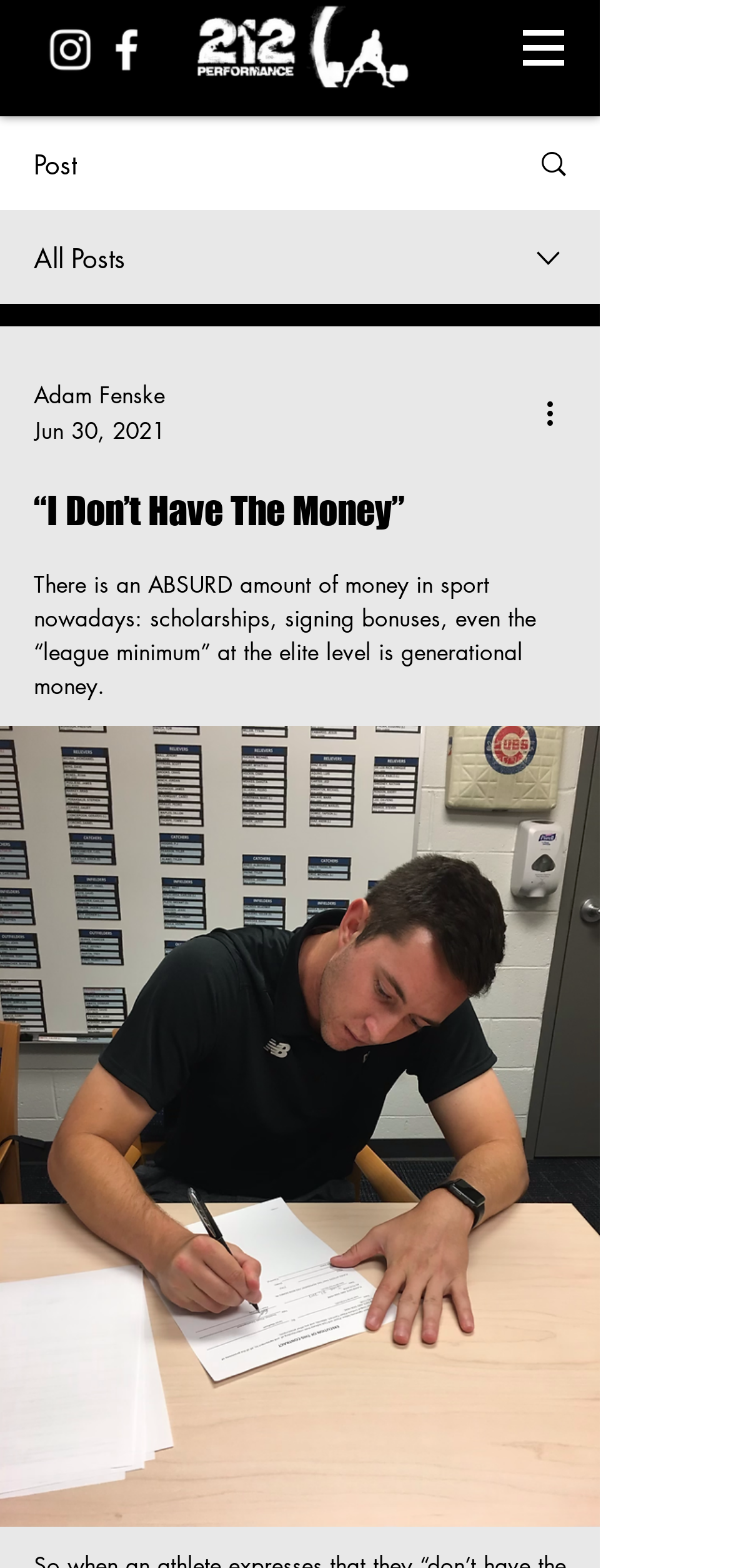Generate a detailed explanation of the webpage's features and information.

The webpage appears to be a blog post or article with a focus on sports and finance. At the top left, there is a social bar with links to Instagram and Facebook, each accompanied by their respective icons. 

To the right of the social bar, there is a navigation menu button. Below the social bar, there is a logo of a gym, which is an image. 

On the left side of the page, there are several elements, including a "Post" label, an "All Posts" label, and a combobox with a dropdown menu. The combobox contains options such as the author's name, "Adam Fenske", and the date "Jun 30, 2021". 

Below the combobox, there is a "More actions" button with an accompanying icon. The main content of the page is a heading that reads "“I Don’t Have The Money”", followed by a paragraph of text that discusses the large amounts of money involved in sports, including scholarships, signing bonuses, and league minimums. 

The text is quite long and takes up most of the page. At the very bottom of the page, there is a button that spans the entire width of the page.